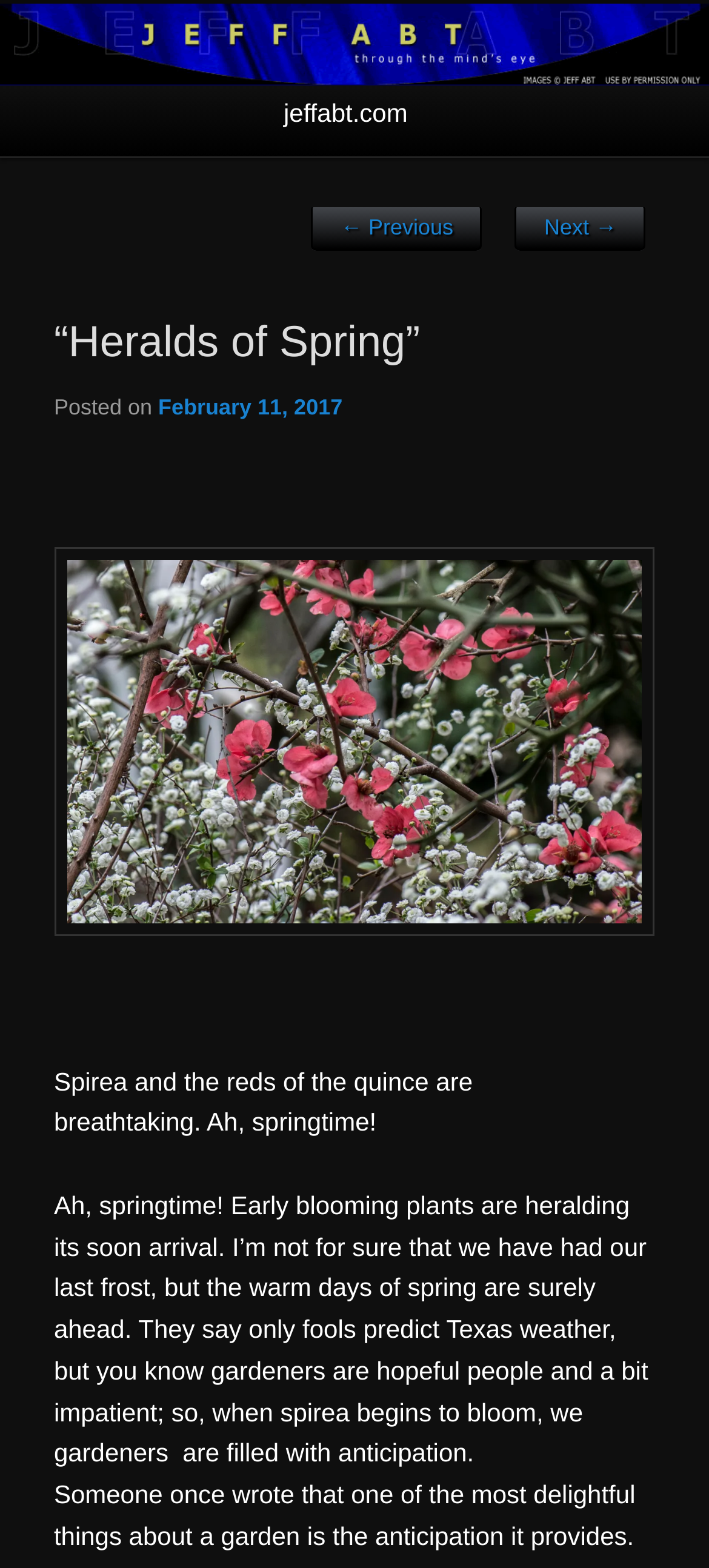Use a single word or phrase to answer the following:
What is the author's tone in the passage?

Reflective